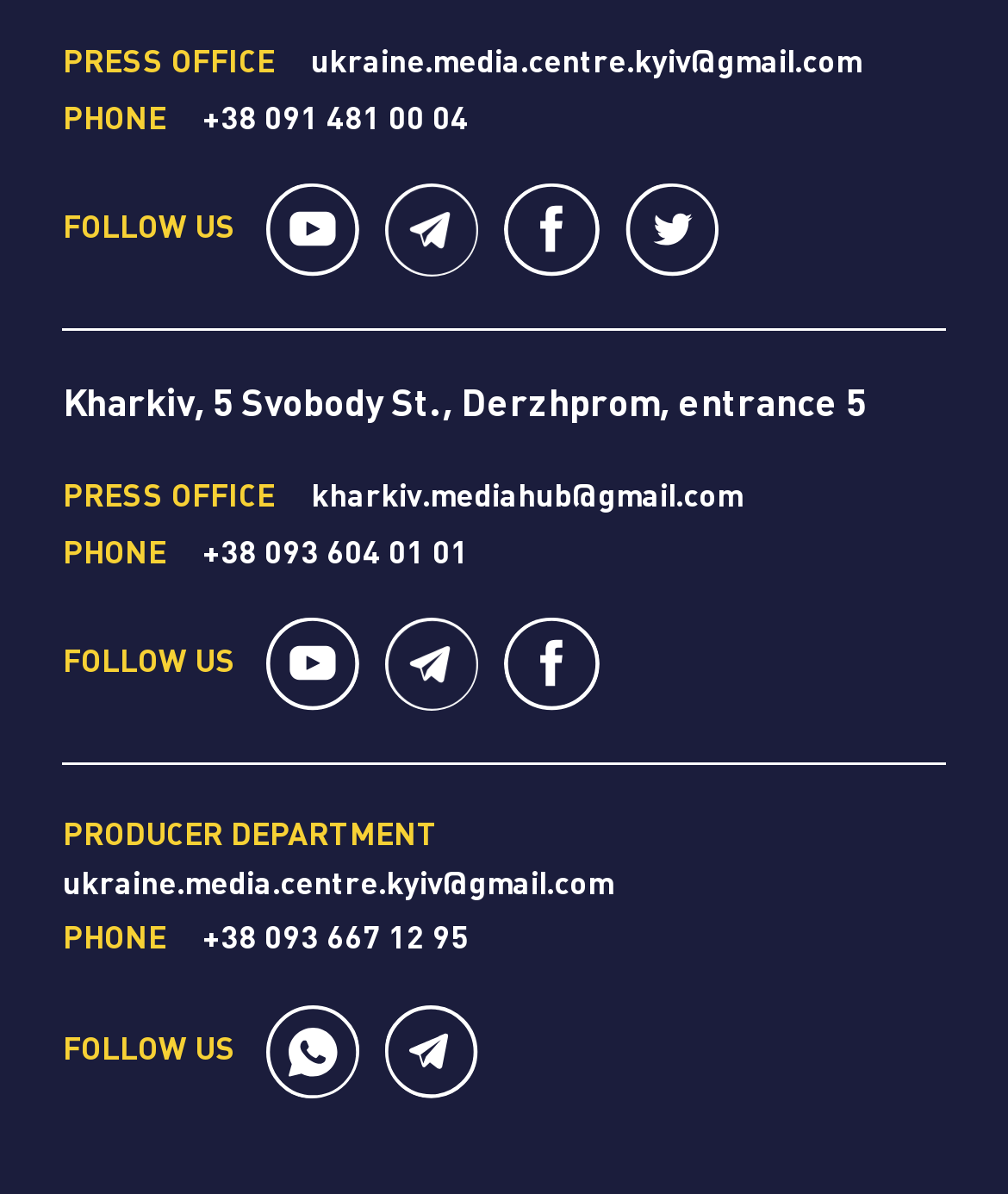Please identify the bounding box coordinates of where to click in order to follow the instruction: "Send an email to Ukraine Media Centre".

[0.309, 0.04, 0.855, 0.066]